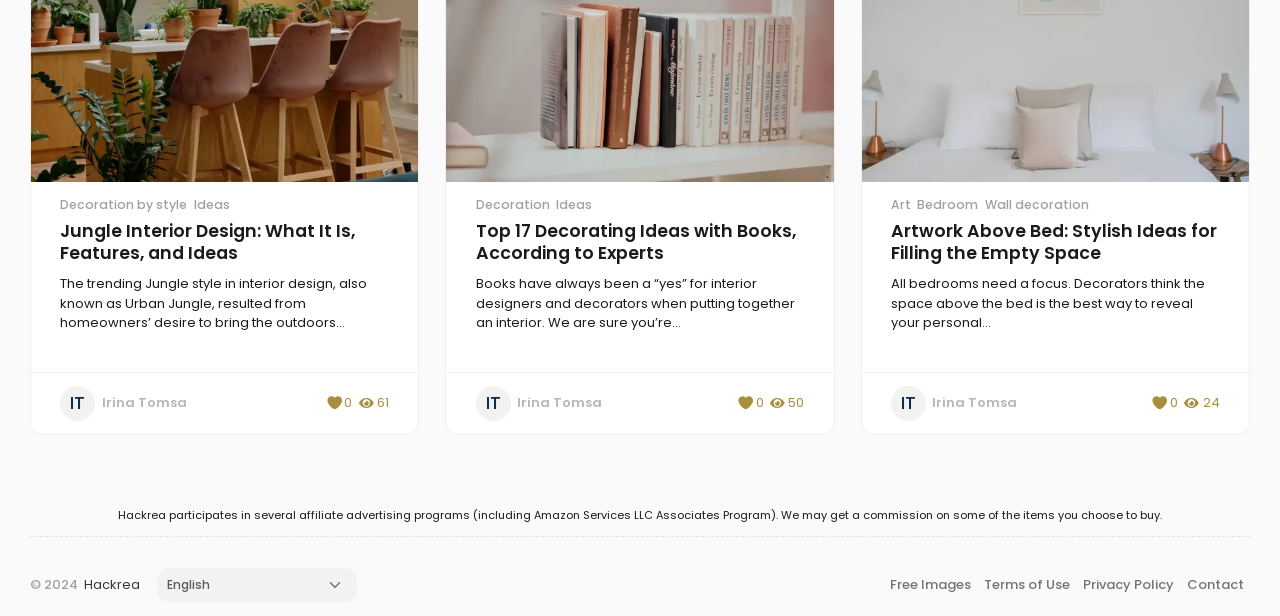Determine the bounding box coordinates of the clickable area required to perform the following instruction: "Click on 'Artwork Above Bed: Stylish Ideas for Filling the Empty Space'". The coordinates should be represented as four float numbers between 0 and 1: [left, top, right, bottom].

[0.696, 0.356, 0.951, 0.43]